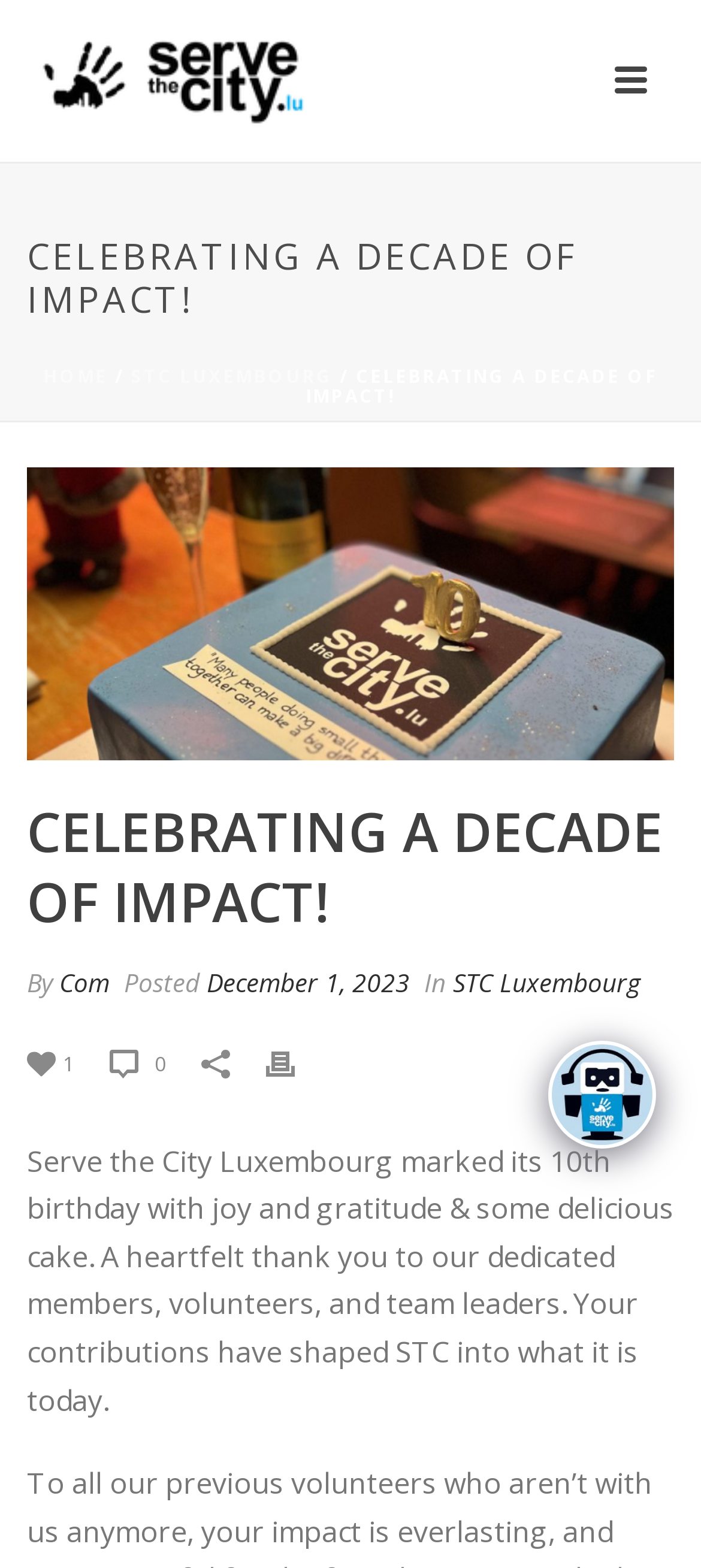Determine which piece of text is the heading of the webpage and provide it.

CELEBRATING A DECADE OF IMPACT!